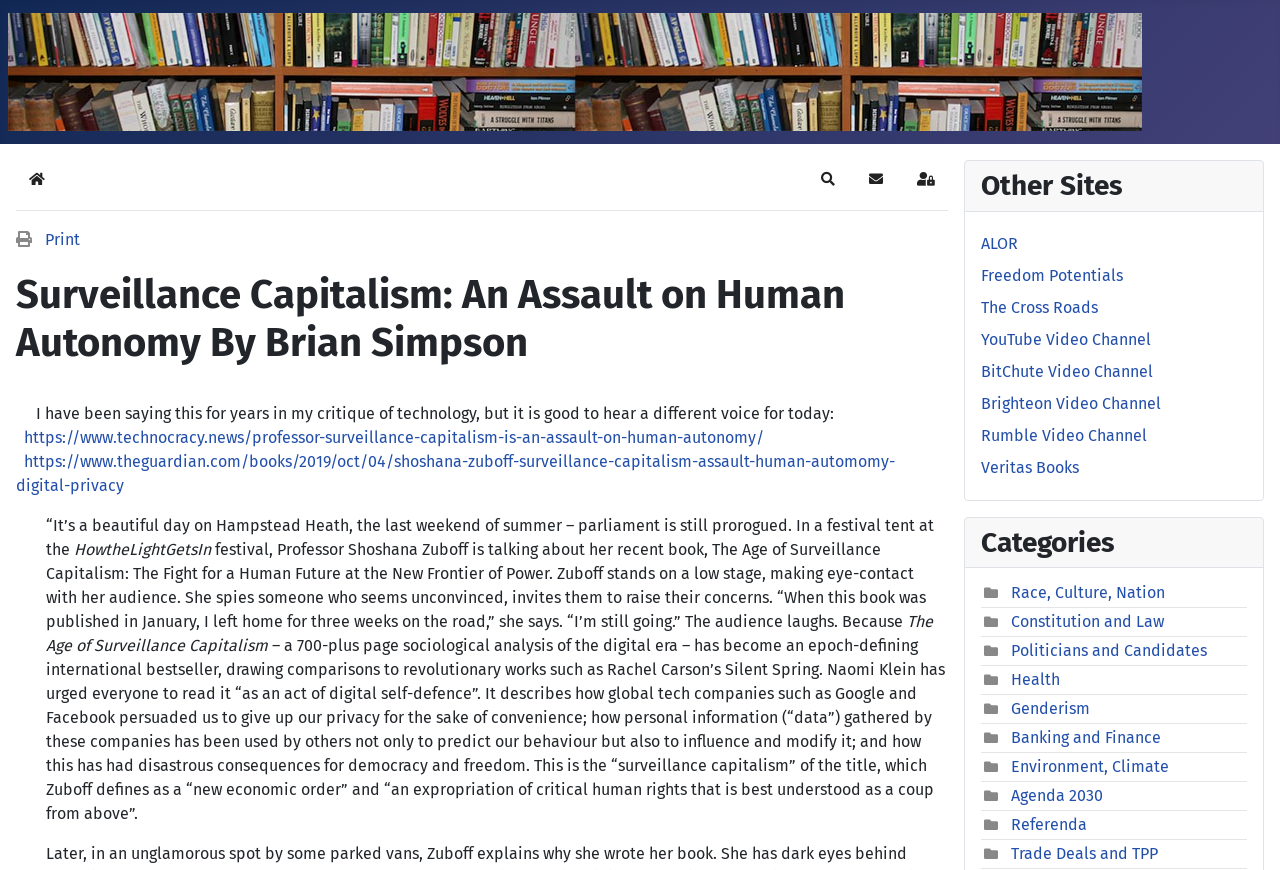Create an in-depth description of the webpage, covering main sections.

This webpage is titled "Surveillance Capitalism: An Assault on Human Autonomy By Brian Simpson". At the top left, there is a link to "blog.alor.org" accompanied by an image. Below this, there are several buttons and links, including "Home", "Search", "Subscribe to blog", and "Sign In". 

The main content of the page is a long article about surveillance capitalism, which is an assault on human autonomy. The article begins with a quote from the author, who has been saying this for years in their critique of technology. It then mentions two URLs, one from Technocracy News and another from The Guardian, which are related to the topic. 

The article continues with a description of a festival where Professor Shoshana Zuboff is talking about her book, "The Age of Surveillance Capitalism: The Fight for a Human Future at the New Frontier of Power". The book is a sociological analysis of the digital era and has become an international bestseller. It describes how global tech companies have persuaded people to give up their privacy for convenience, and how this has had disastrous consequences for democracy and freedom.

On the right side of the page, there are two sections: "Other Sites" and "Categories". "Other Sites" lists several links to other websites, including ALOR, Freedom Potentials, and YouTube Video Channel. "Categories" lists several links to categories, including Race, Culture, Nation, Constitution and Law, Politicians and Candidates, Health, and more.